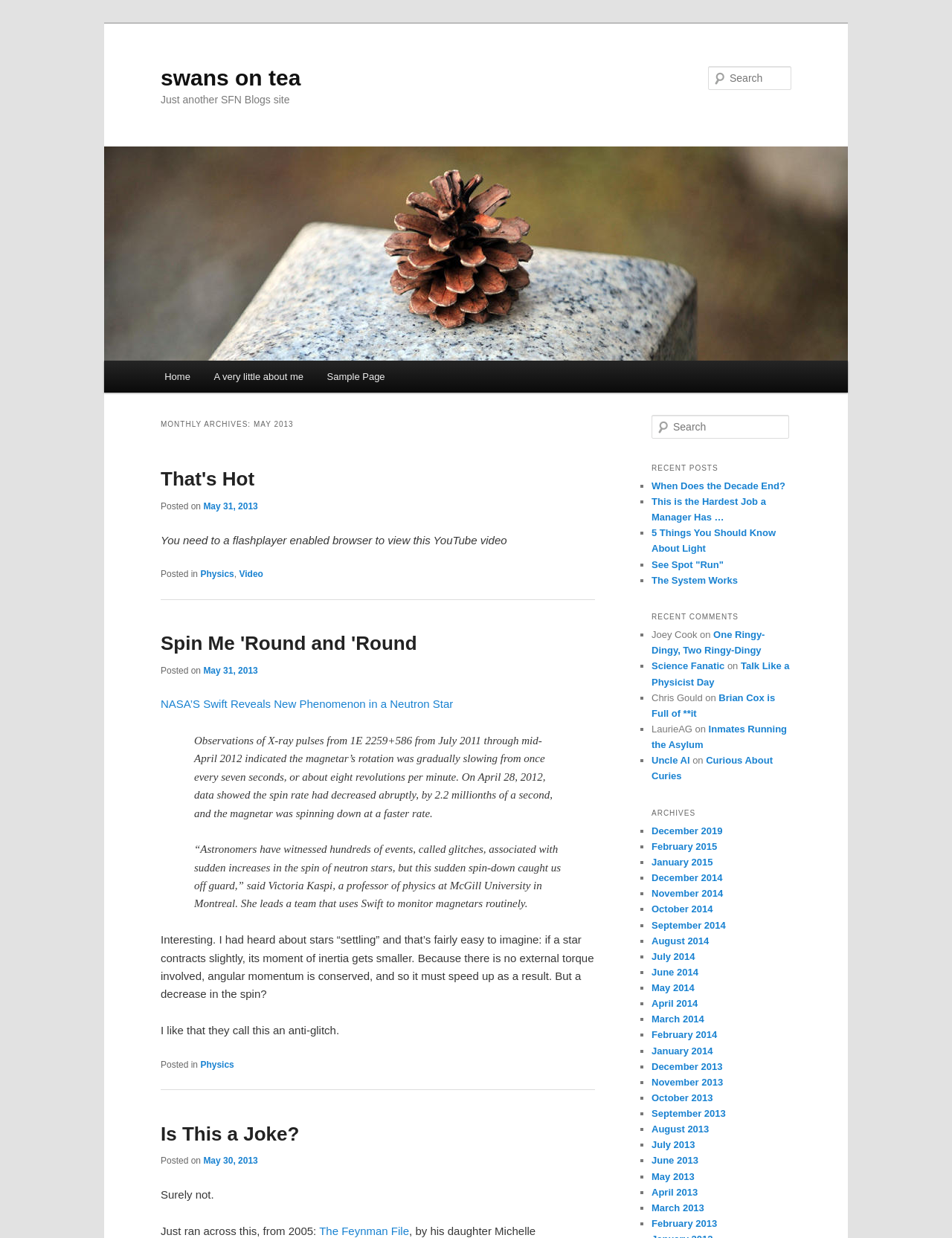Can you give a comprehensive explanation to the question given the content of the image?
What is the name of the commenter on the article 'One Ringy-Dingy, Two Ringy-Dingy'?

In the 'RECENT COMMENTS' section, there is a comment listed on the article 'One Ringy-Dingy, Two Ringy-Dingy' with the name 'Joey Cook' associated with it. Therefore, the name of the commenter is Joey Cook.